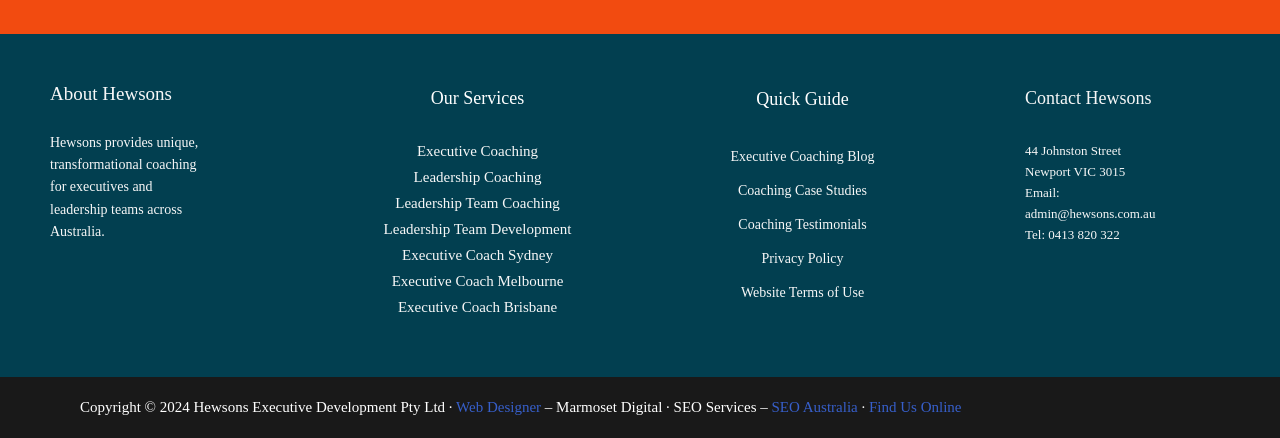Can you show the bounding box coordinates of the region to click on to complete the task described in the instruction: "Contact Hewsons"?

[0.801, 0.191, 0.914, 0.256]